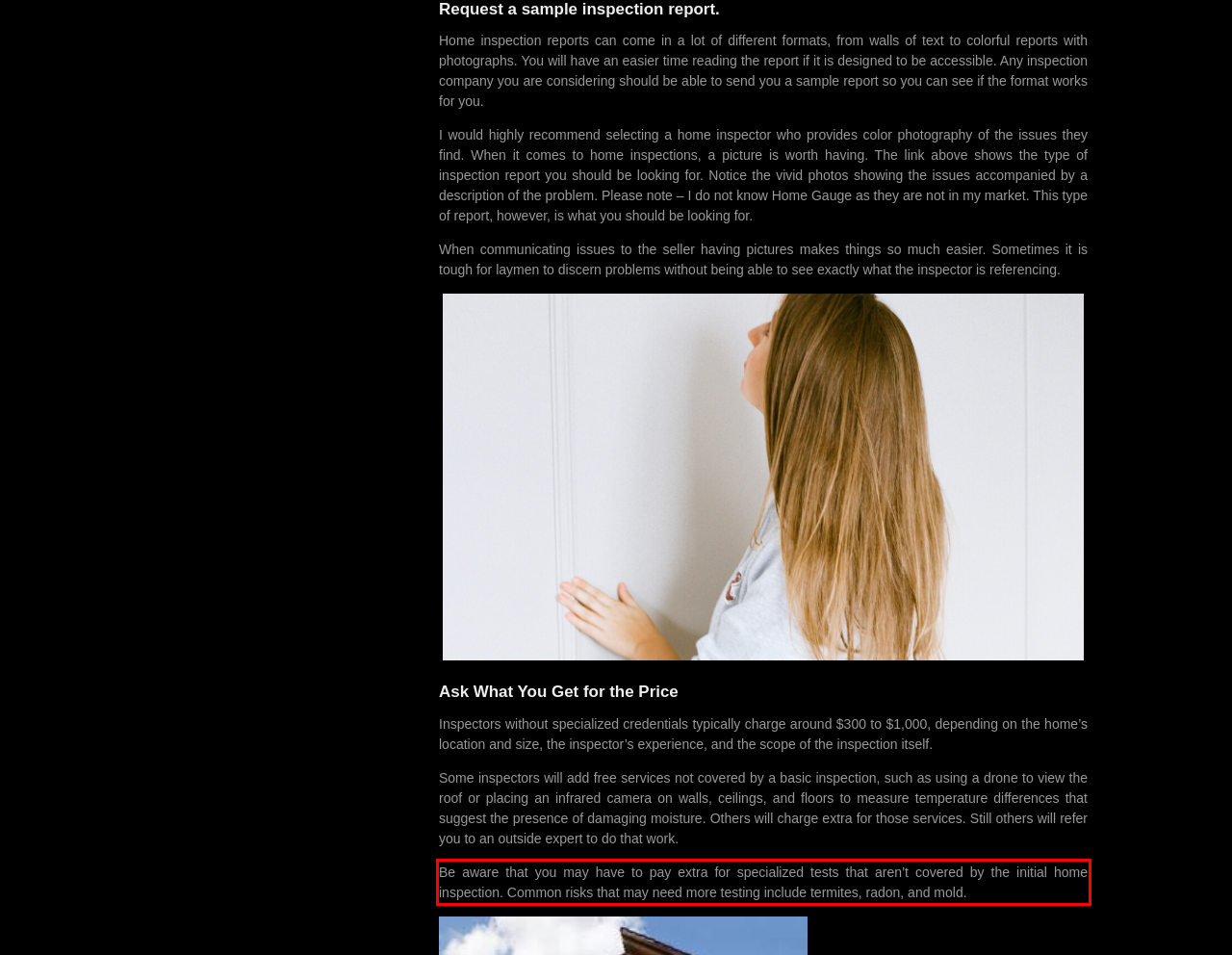Using the provided webpage screenshot, recognize the text content in the area marked by the red bounding box.

Be aware that you may have to pay extra for specialized tests that aren’t covered by the initial home inspection. Common risks that may need more testing include termites, radon, and mold.